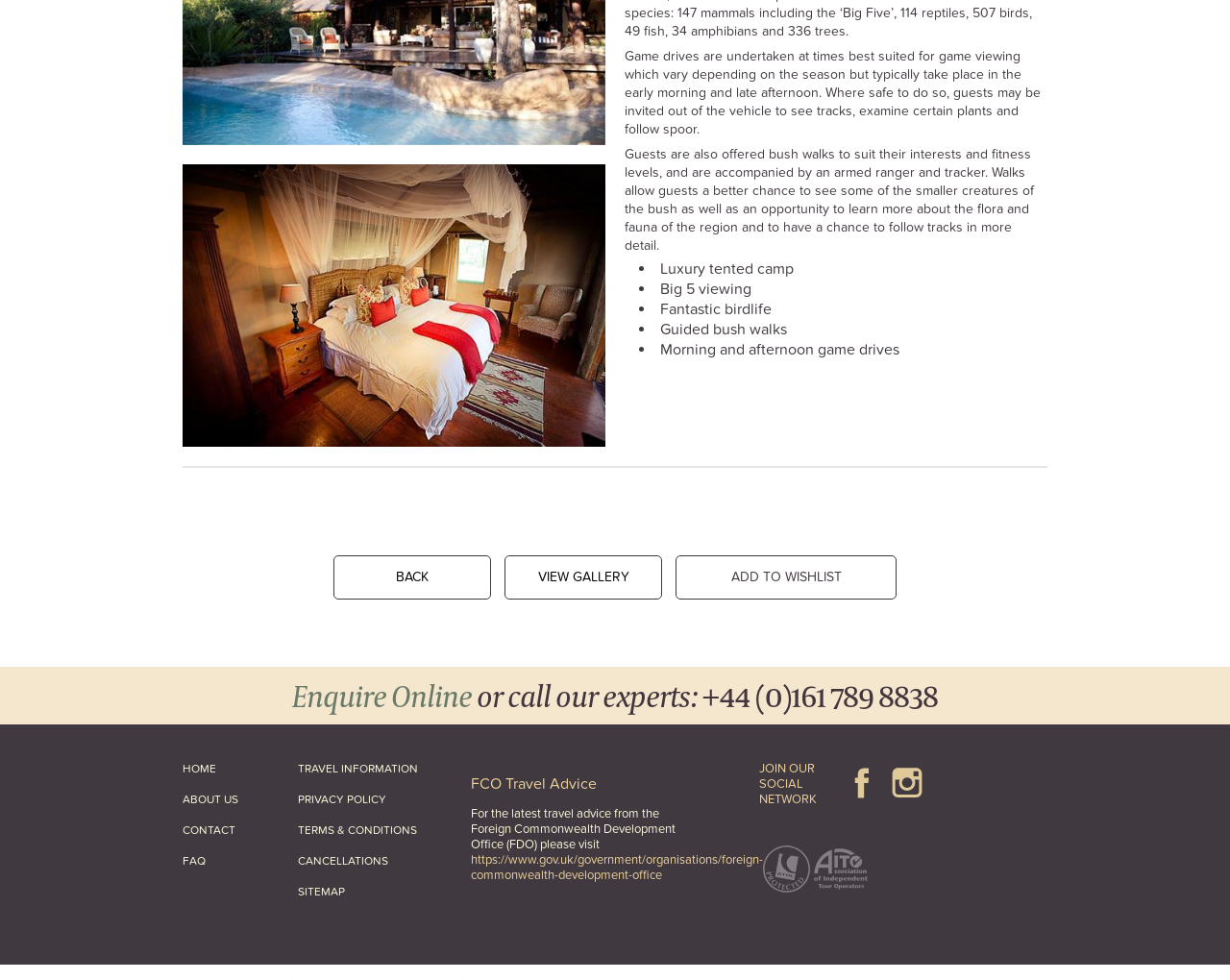What is the purpose of the bush walks?
Please interpret the details in the image and answer the question thoroughly.

According to the text, the purpose of the bush walks is to see some of the smaller creatures of the bush, as well as to learn more about the flora and fauna of the region and to have a chance to follow tracks in more detail.